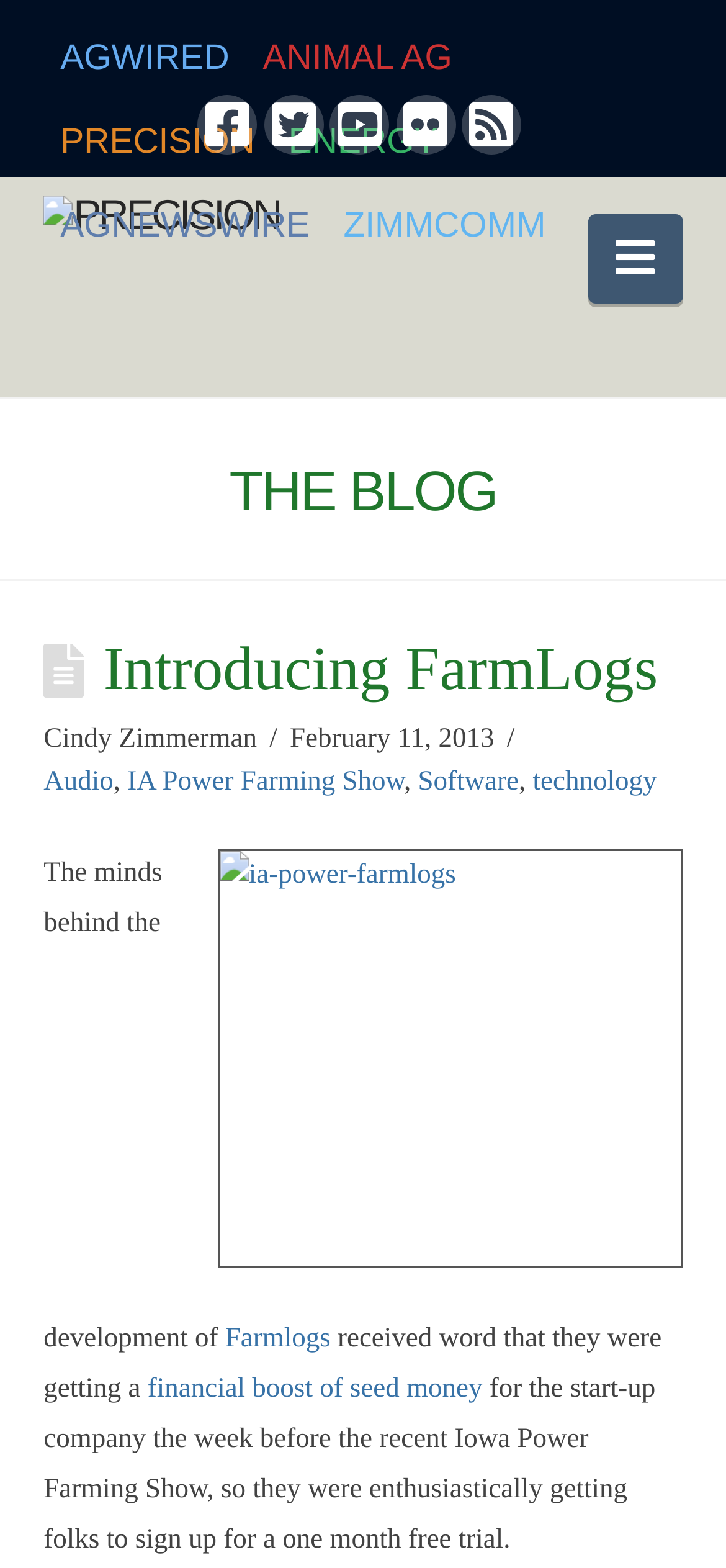Highlight the bounding box coordinates of the element you need to click to perform the following instruction: "Click on the Facebook link."

[0.273, 0.061, 0.355, 0.099]